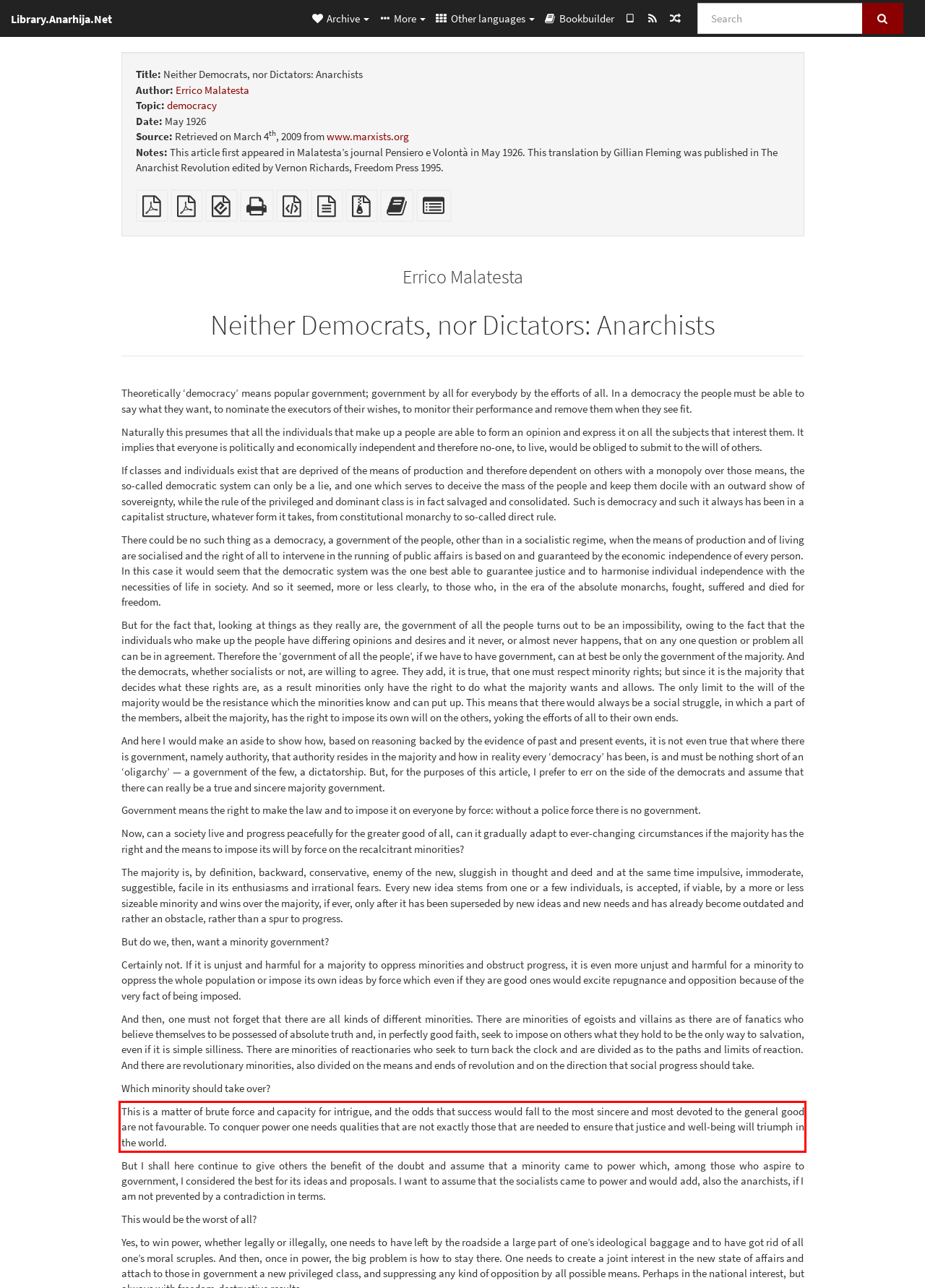Look at the webpage screenshot and recognize the text inside the red bounding box.

This is a matter of brute force and capacity for intrigue, and the odds that success would fall to the most sincere and most devoted to the general good are not favourable. To conquer power one needs qualities that are not exactly those that are needed to ensure that justice and well-being will triumph in the world.